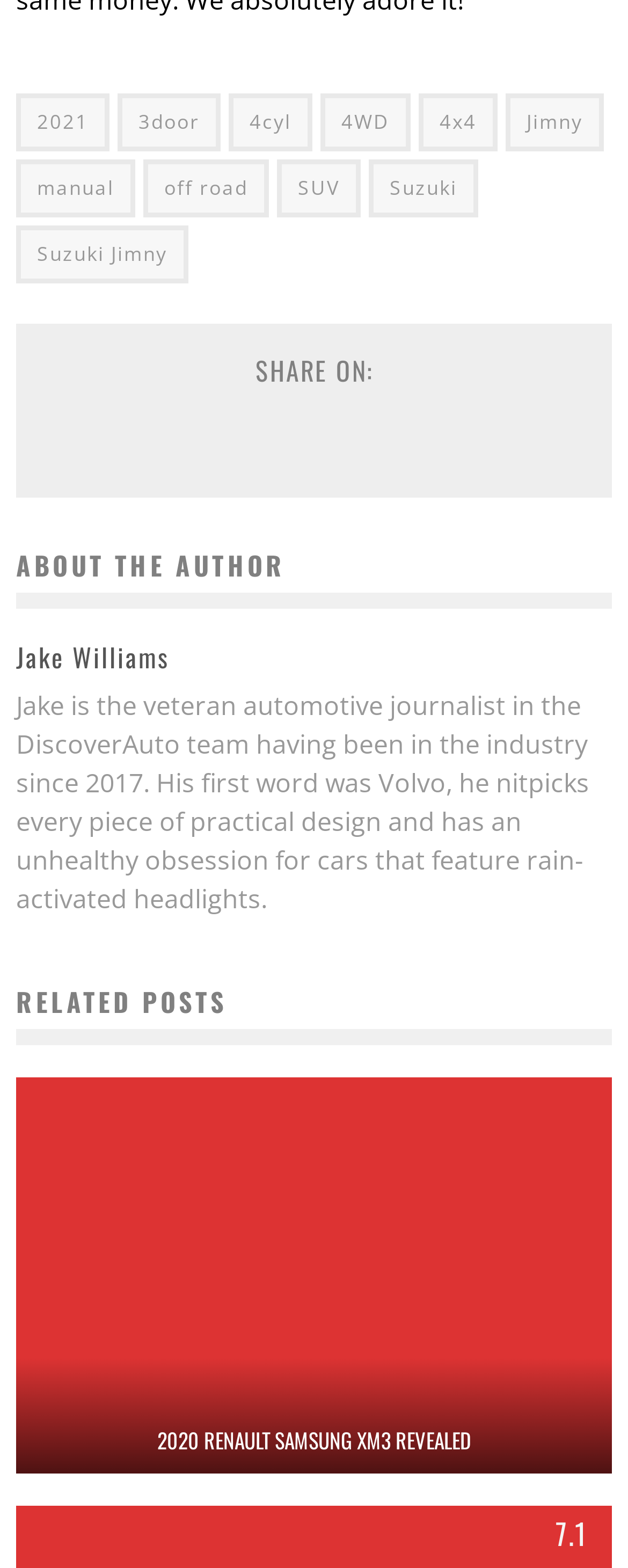What type of vehicle is mentioned in the first link?
Answer the question with as much detail as you can, using the image as a reference.

The first link on the webpage is '2021', which suggests that it is related to a vehicle model or year.